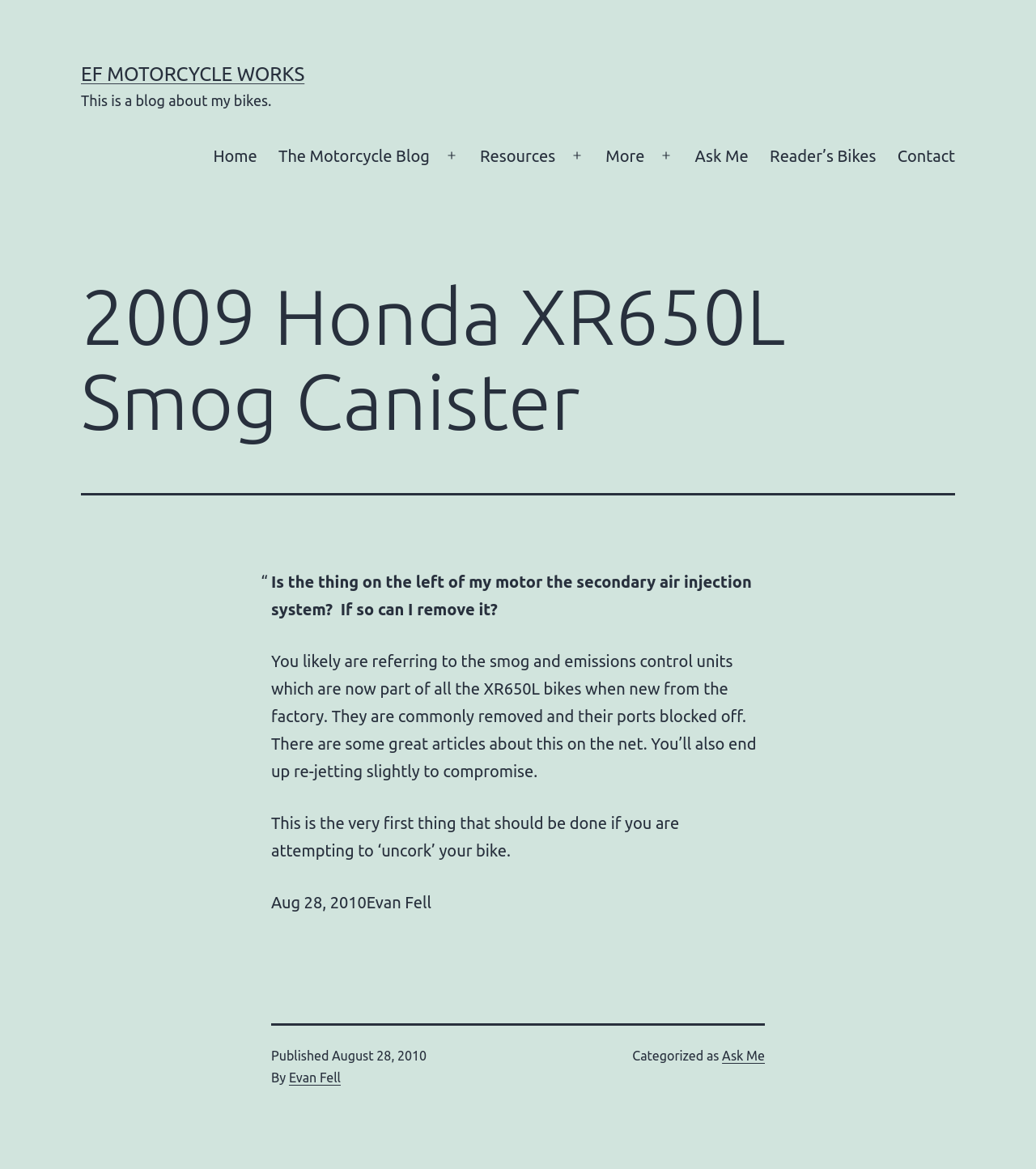Who wrote the blog post?
Please provide a detailed answer to the question.

The author of the blog post can be found at the bottom of the page in the footer section, where it says 'By Evan Fell'.